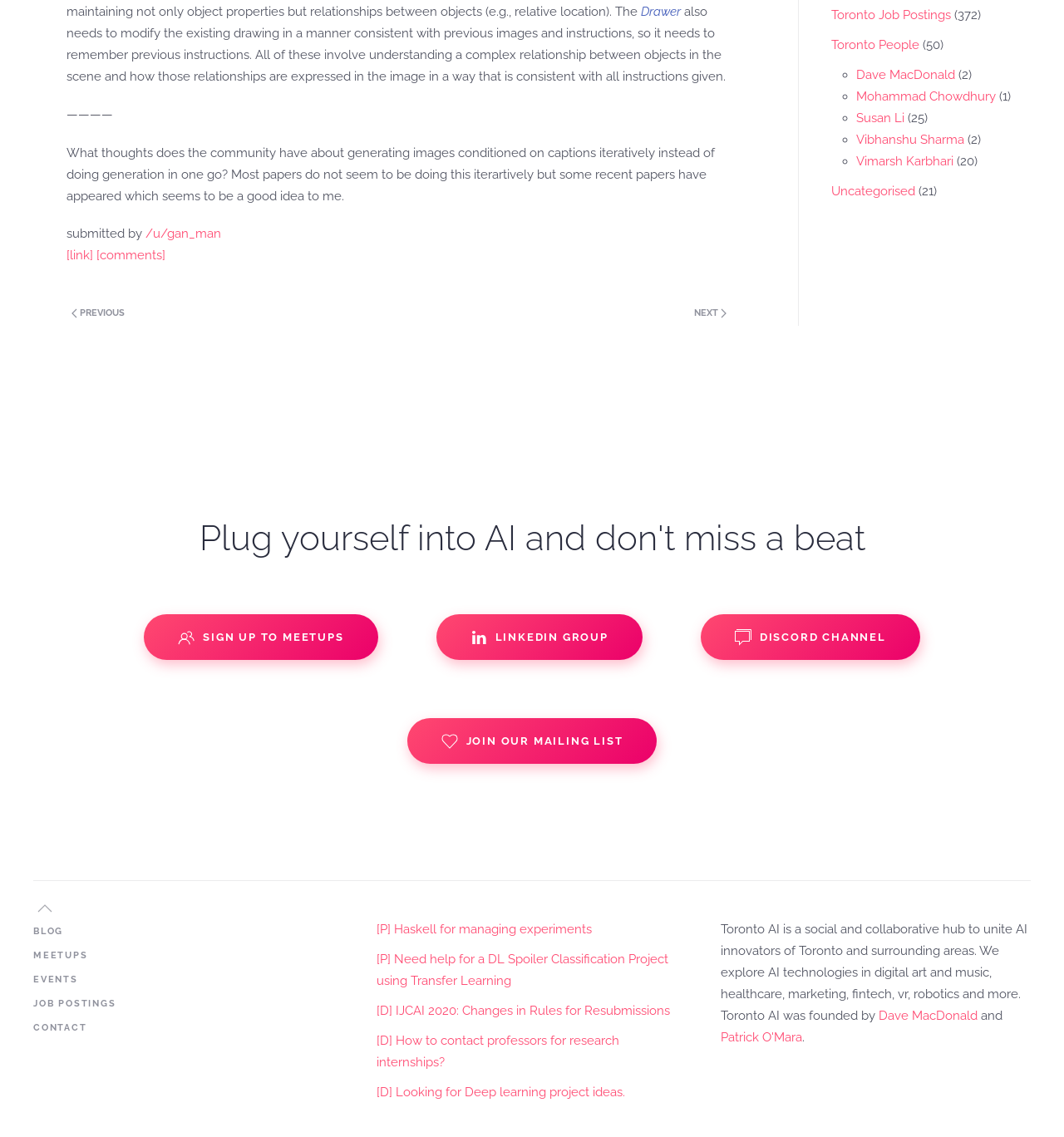Show the bounding box coordinates for the HTML element as described: "aria-label="Back to top"".

[0.031, 0.792, 0.053, 0.806]